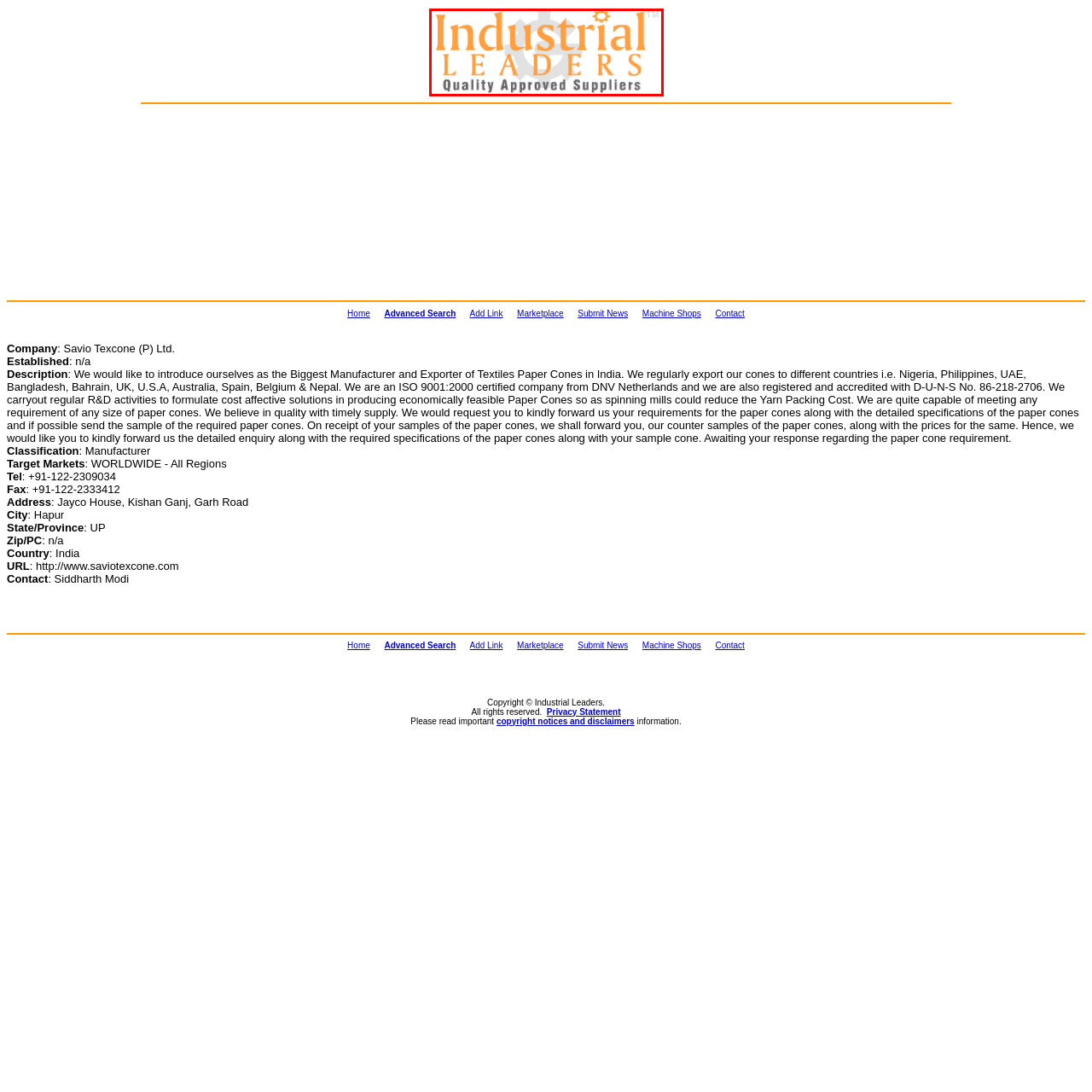What is the theme of the logo?
Please analyze the segment of the image inside the red bounding box and respond with a single word or phrase.

Industrial